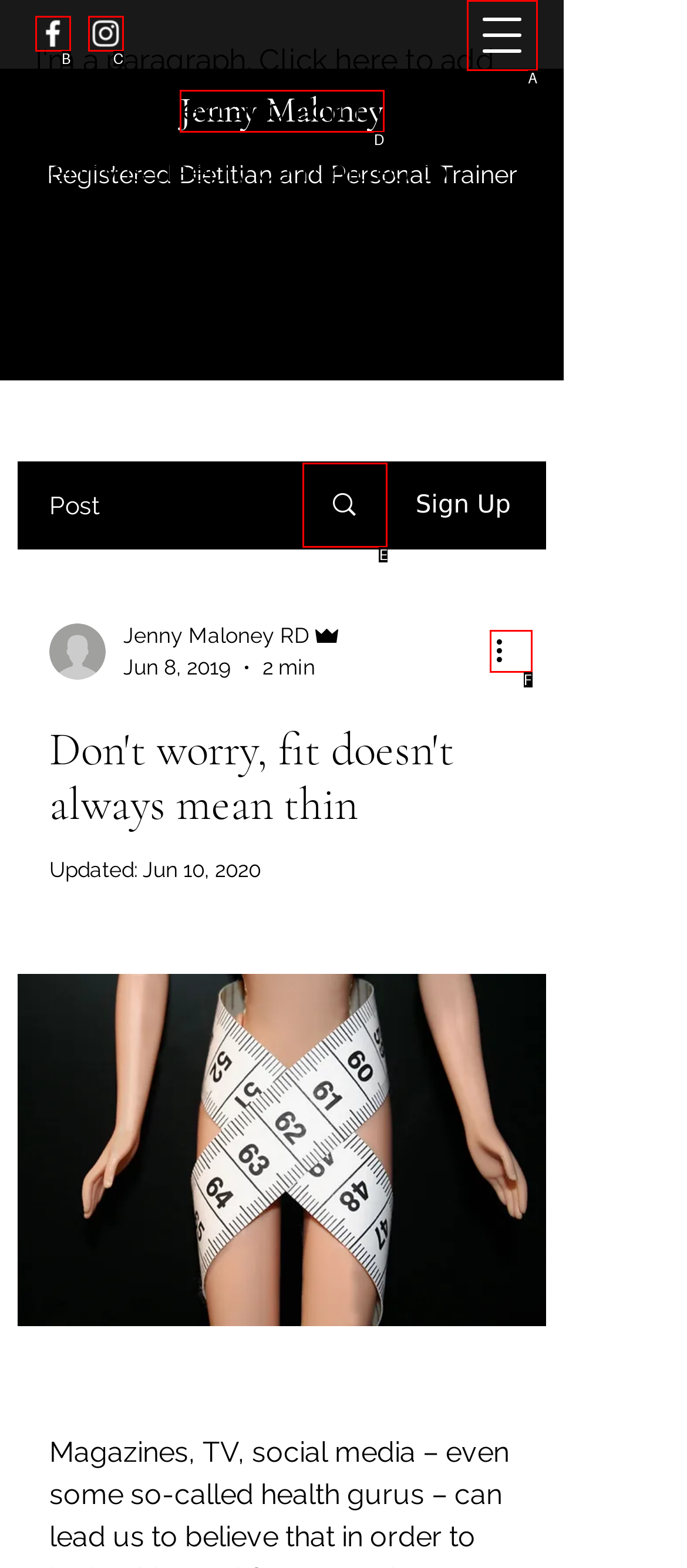Tell me which one HTML element best matches the description: aria-label="More actions"
Answer with the option's letter from the given choices directly.

F